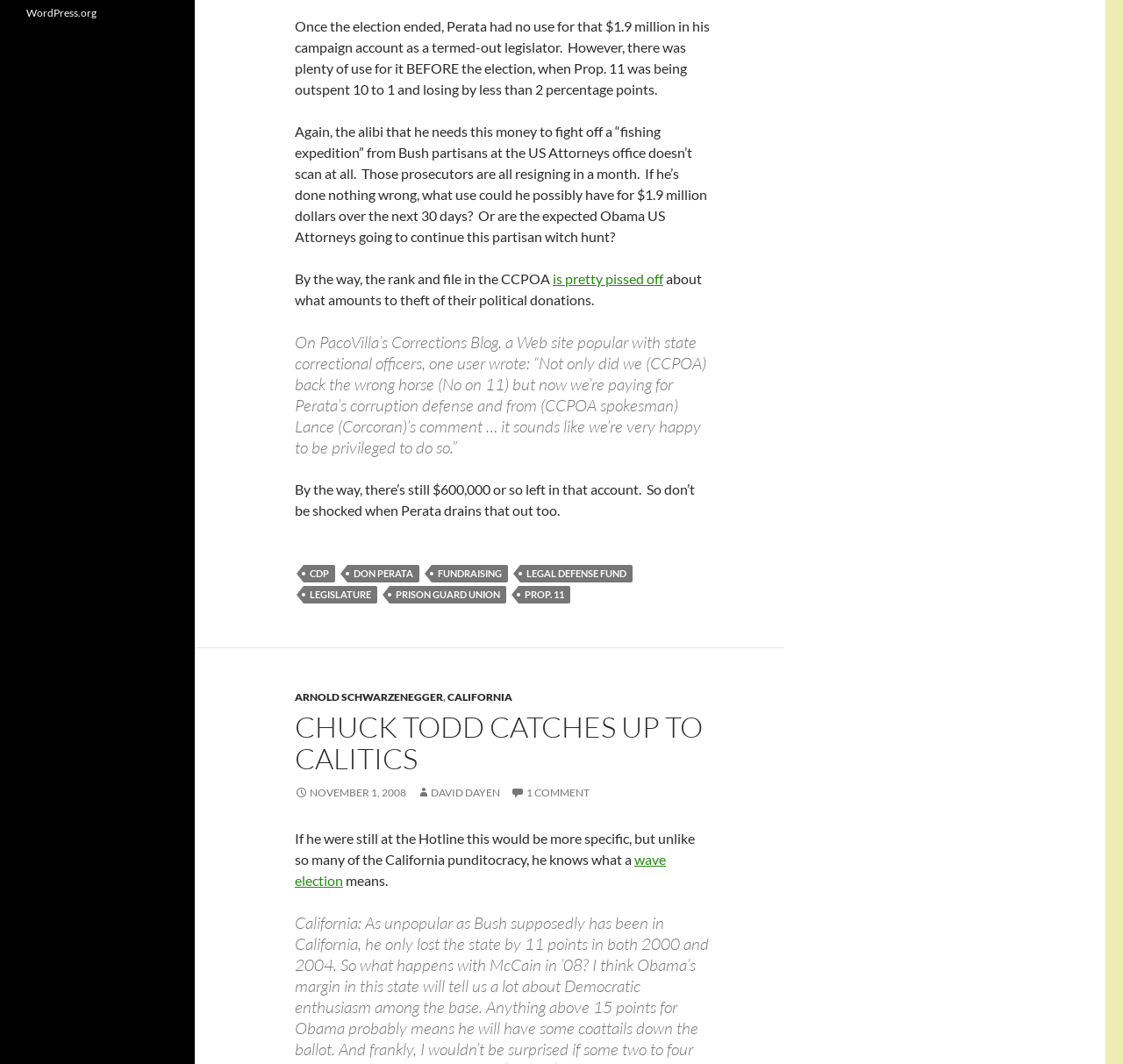What is the author of the article?
Answer the question with a single word or phrase, referring to the image.

David Dayen